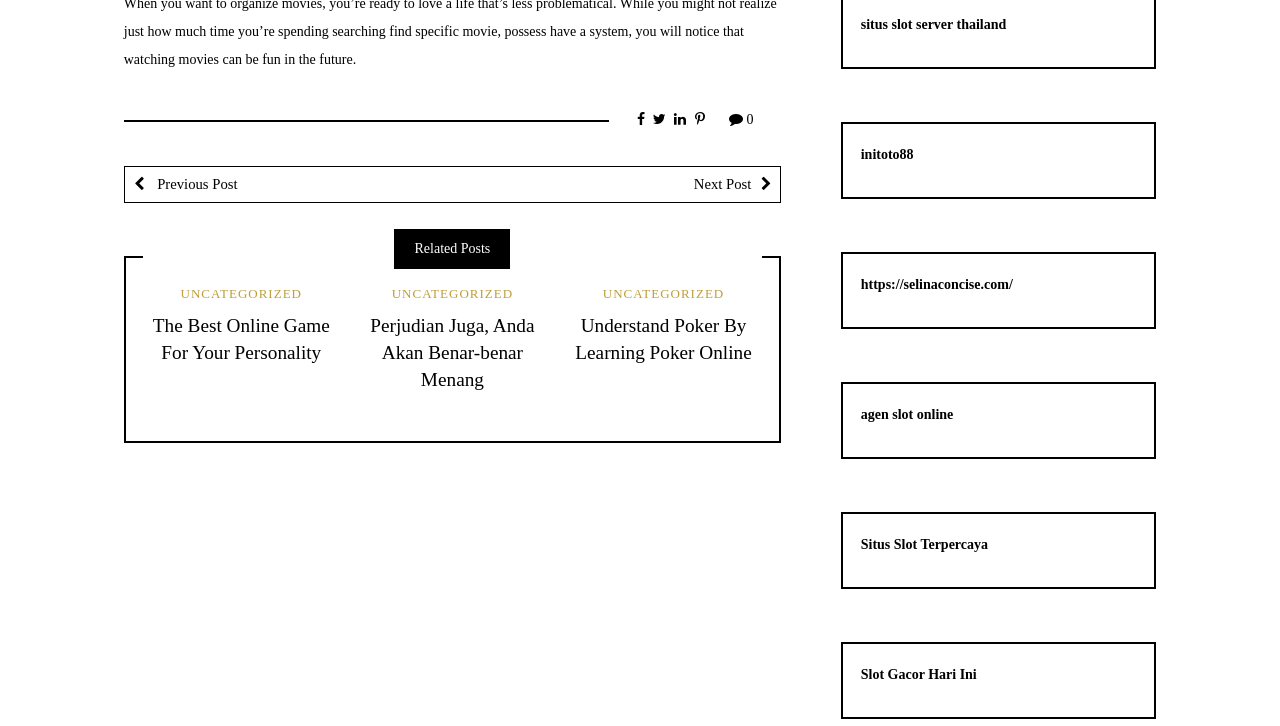Determine the bounding box for the HTML element described here: "situs slot server thailand". The coordinates should be given as [left, top, right, bottom] with each number being a float between 0 and 1.

[0.672, 0.023, 0.786, 0.044]